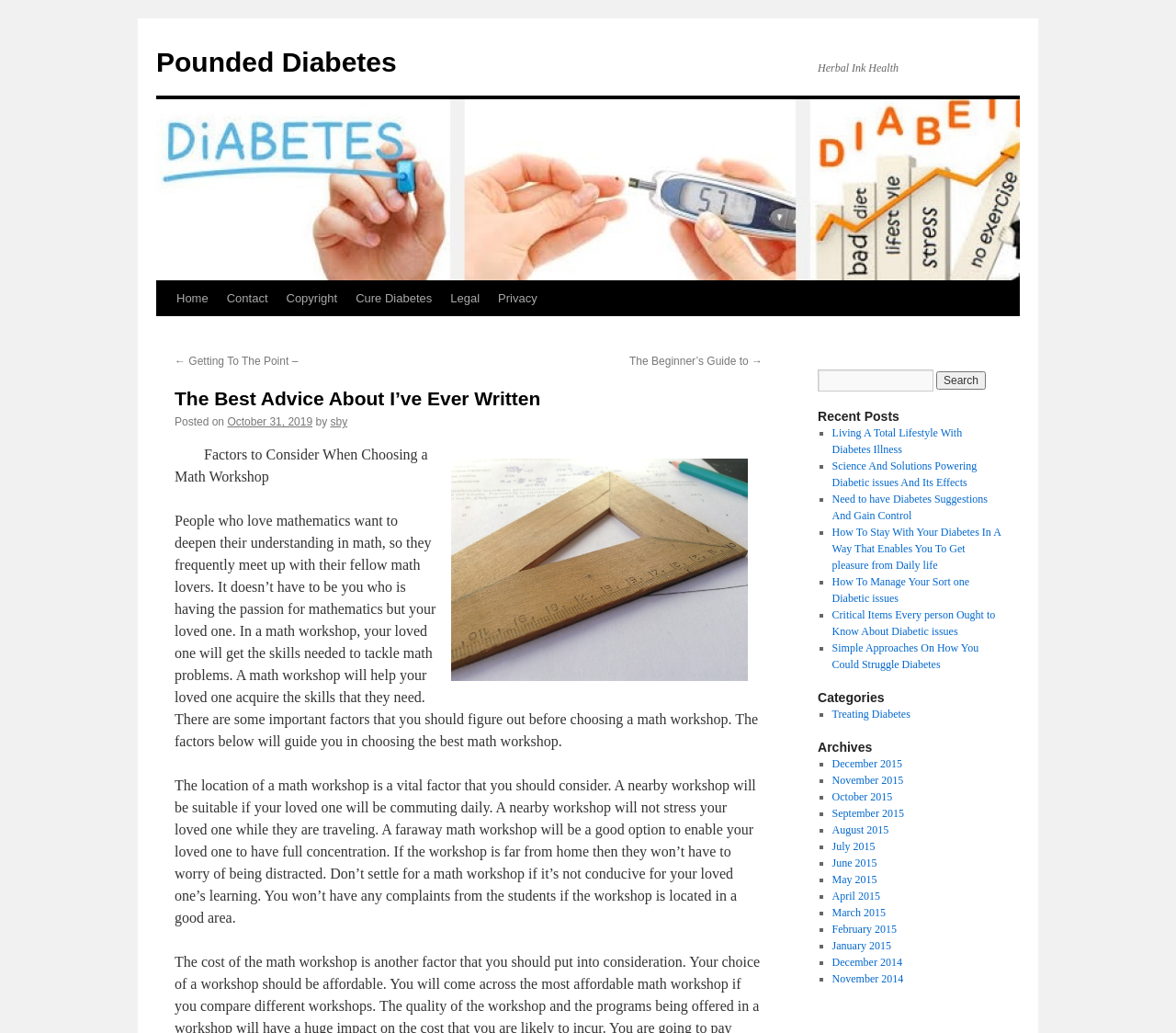Determine the bounding box coordinates for the region that must be clicked to execute the following instruction: "Search for something".

[0.695, 0.358, 0.794, 0.379]